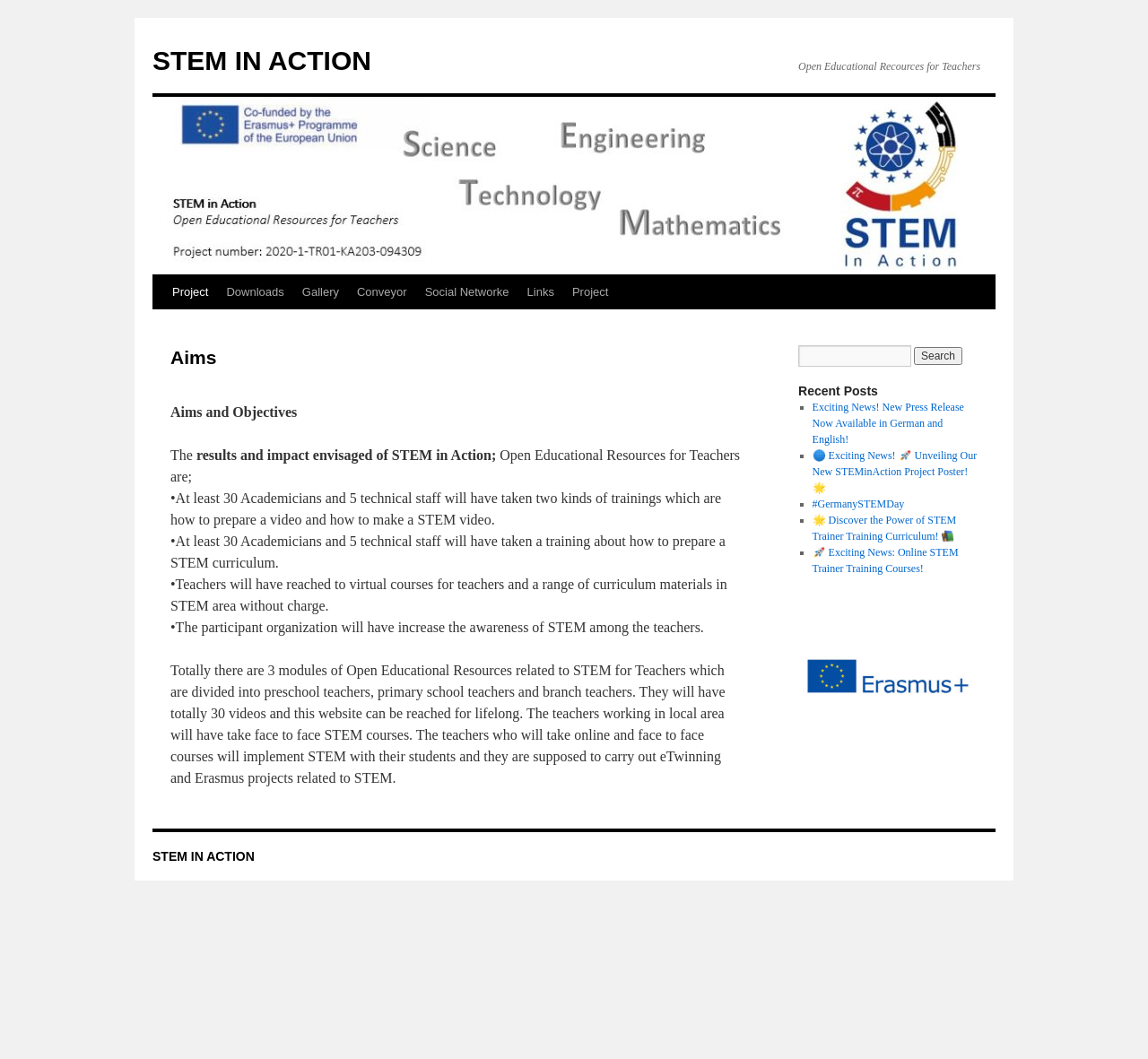What is the name of the recent post with a German and English press release?
Provide an in-depth and detailed explanation in response to the question.

I found the recent post with a German and English press release by looking at the ListMarker elements under the heading 'Recent Posts', and the link text is 'Exciting News! New Press Release Now Available in German and English!'.